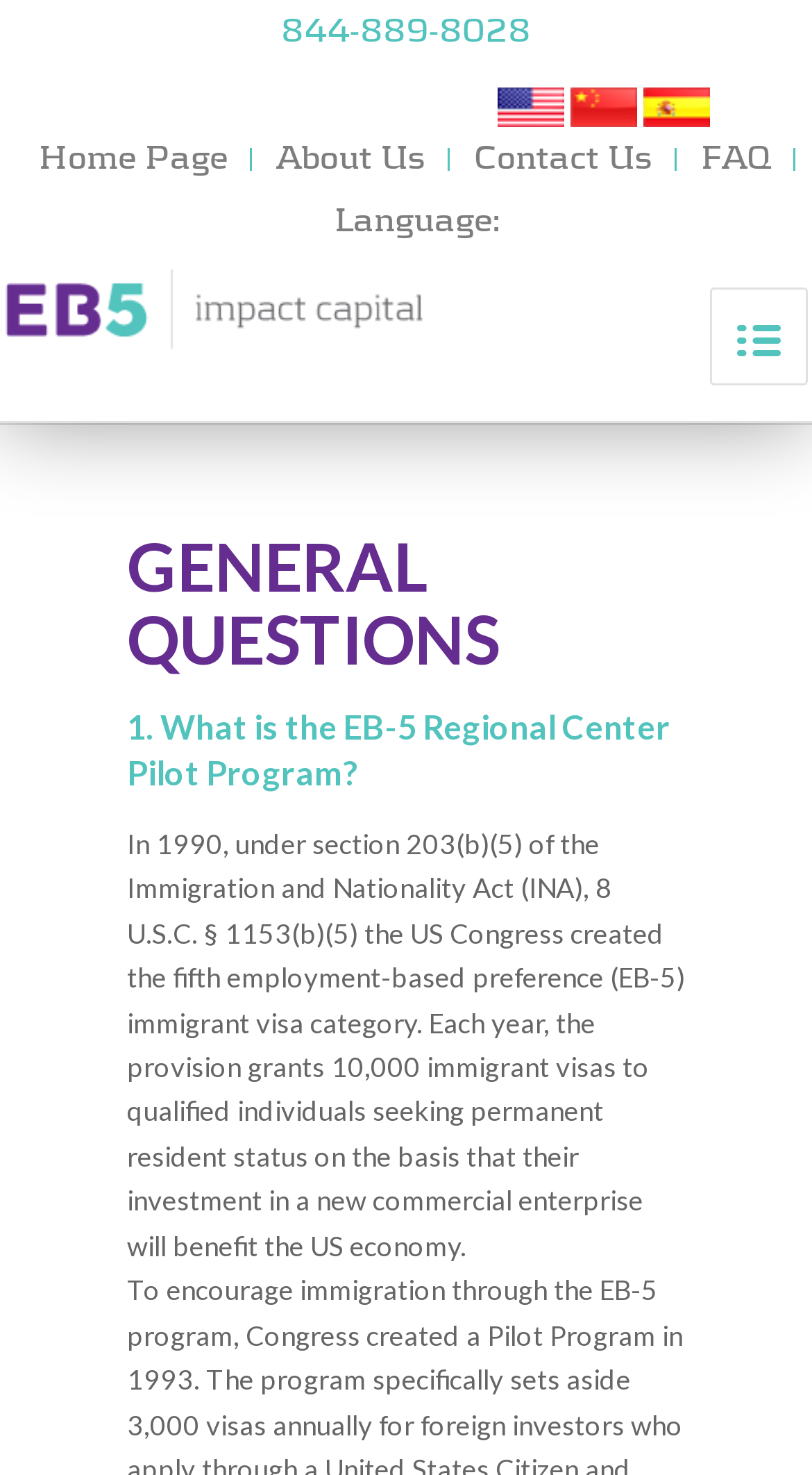Give an in-depth explanation of the webpage layout and content.

The webpage is about EB5 - Impact Capital's FAQ page. At the top, there is a phone number "844-889-8028" displayed prominently. Below it, there are three language options, "en", "zh-hans", and "es", each accompanied by a small flag icon. 

To the left of the language options, there is a navigation menu with links to "Home Page", "About Us", "Contact Us", and the currently selected "FAQ" page. 

Further down, there is a logo of "EB5 - Impact Capital" with an image, and a link to the same. Below the logo, there is a heading "Language:" followed by the language options again.

The main content of the page is divided into sections, with a heading "GENERAL QUESTIONS" at the top. The first question is "1. What is the EB-5 Regional Center Pilot Program?" followed by a detailed answer that explains the program's history and purpose.